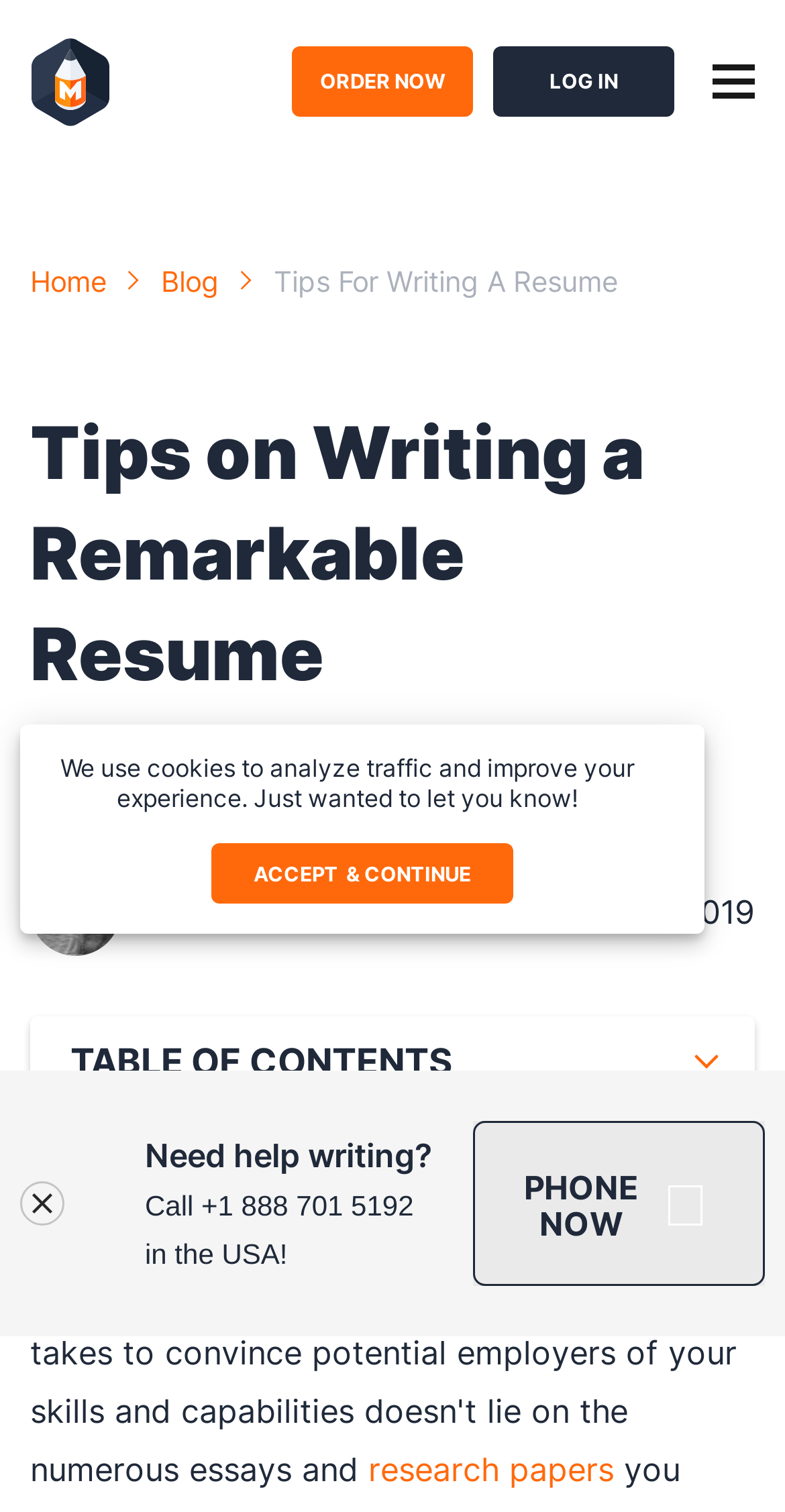What is the topic of the webpage?
Answer the question in as much detail as possible.

Based on the webpage's content, including the heading 'Tips on Writing a Remarkable Resume' and the link 'Tips For Writing A Resume', it is clear that the topic of the webpage is related to resume writing.